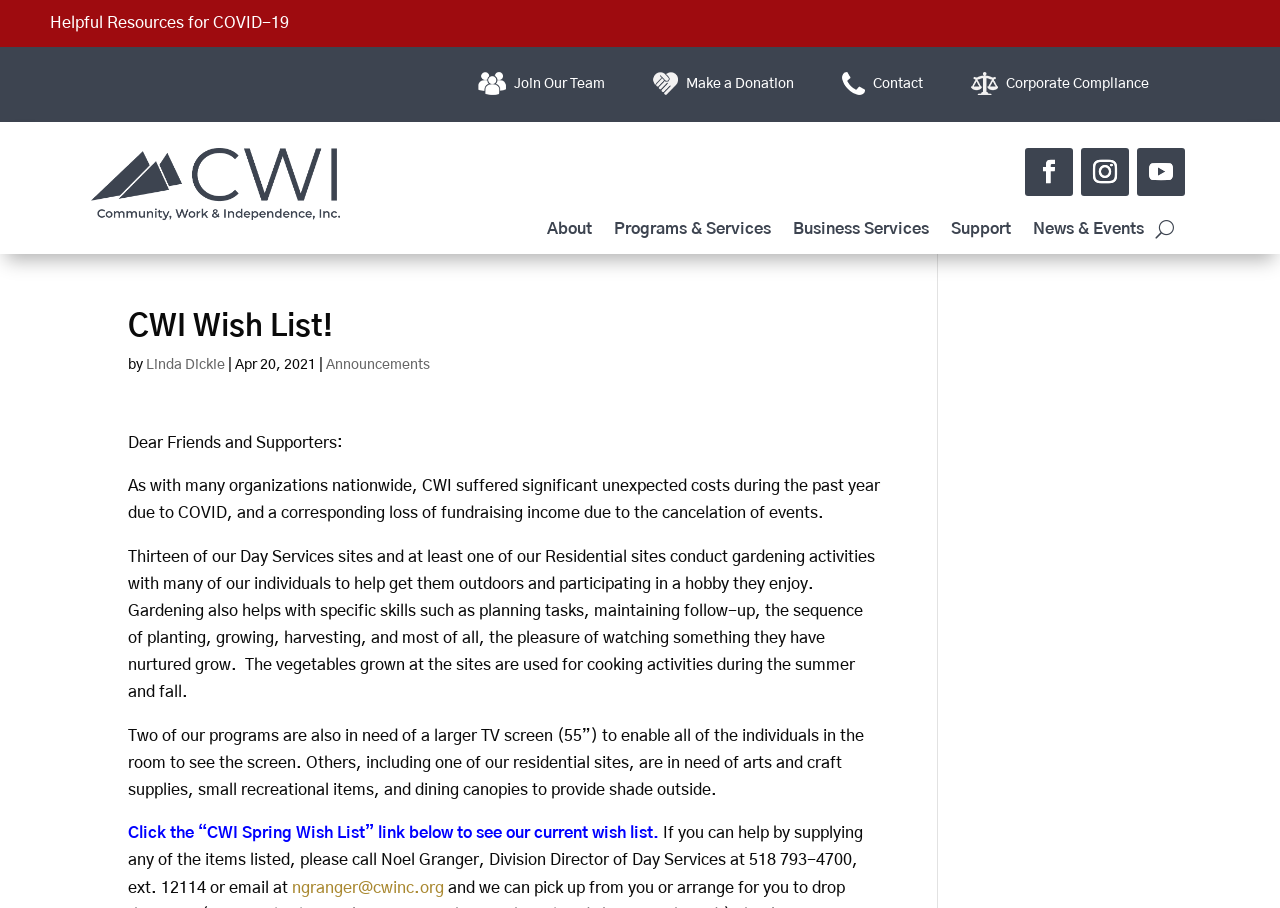Please find the bounding box coordinates of the section that needs to be clicked to achieve this instruction: "Read the article posted by William".

None